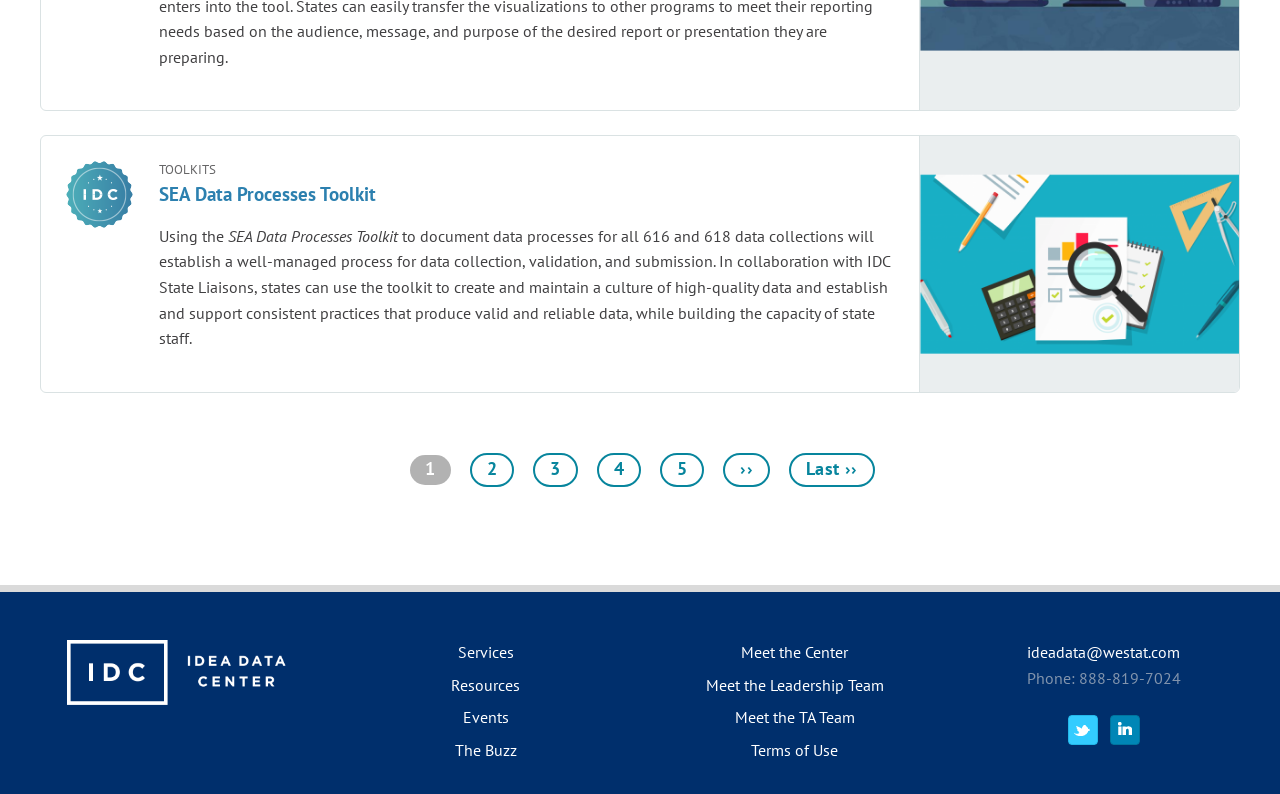Respond to the question below with a single word or phrase:
How can users contact the center?

Phone or email